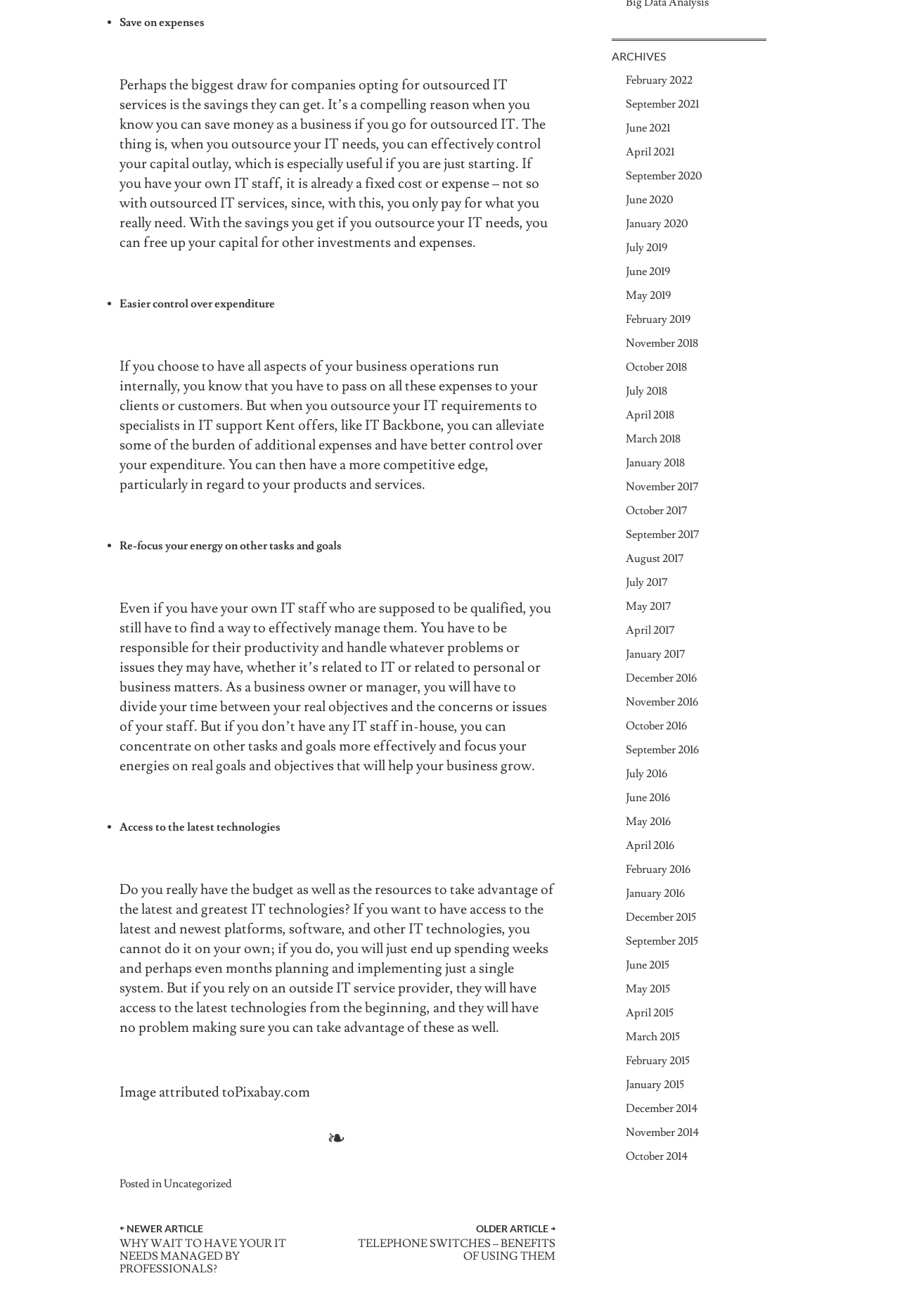Show the bounding box coordinates for the HTML element described as: "Uncategorized".

[0.182, 0.894, 0.258, 0.905]